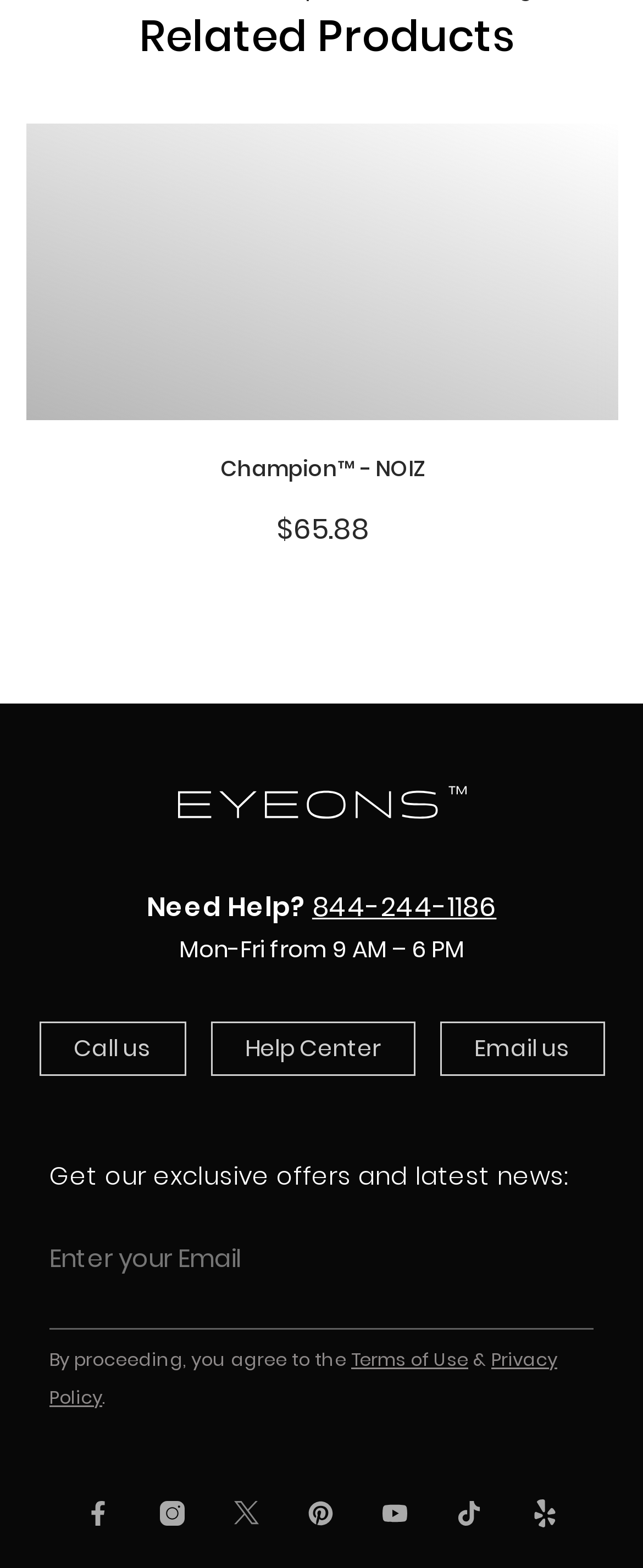Please locate the bounding box coordinates of the region I need to click to follow this instruction: "Follow EyeOns on Facebook".

[0.132, 0.958, 0.171, 0.978]